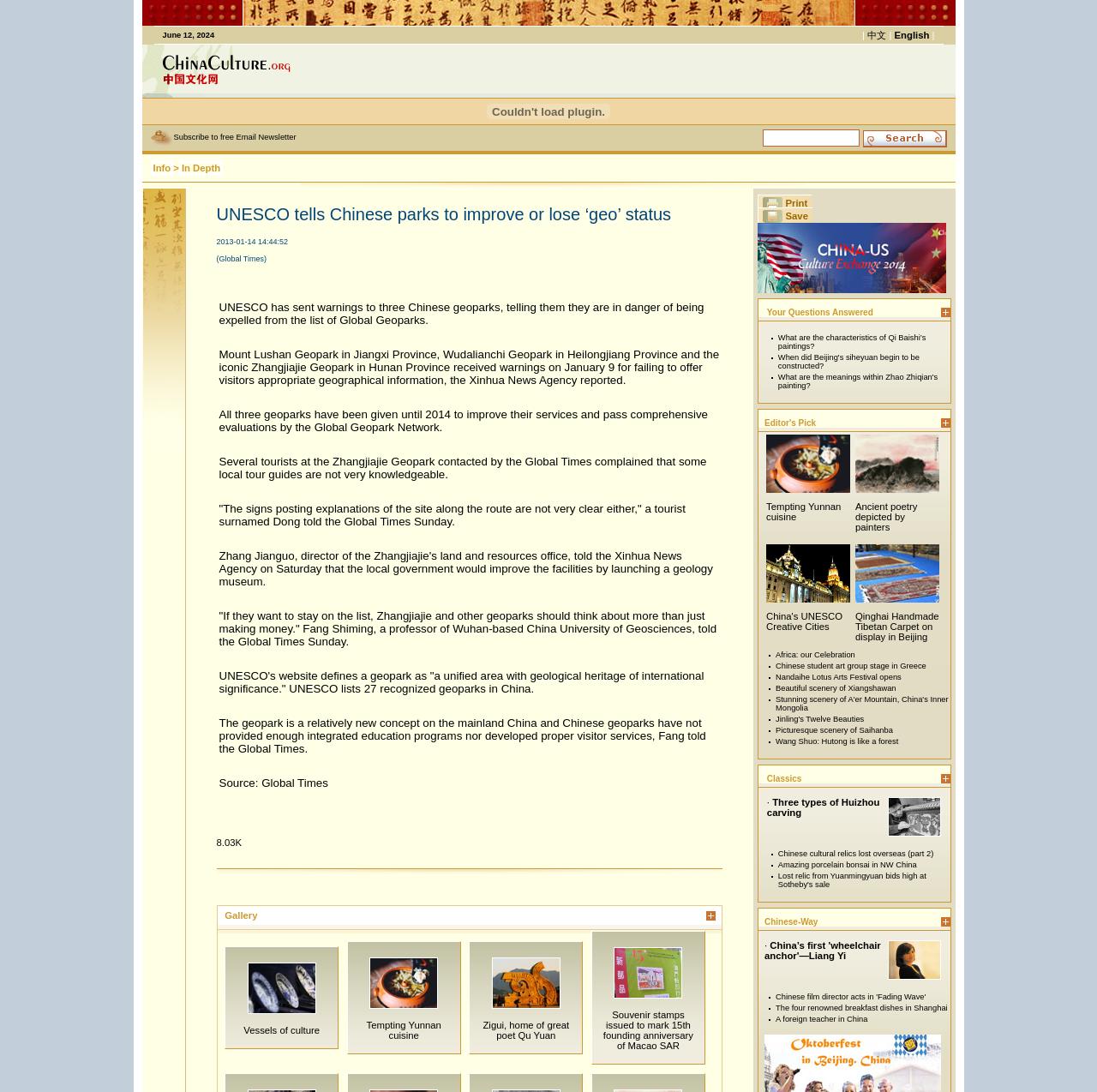How many geoparks are recognized by UNESCO in China?
Answer briefly with a single word or phrase based on the image.

27